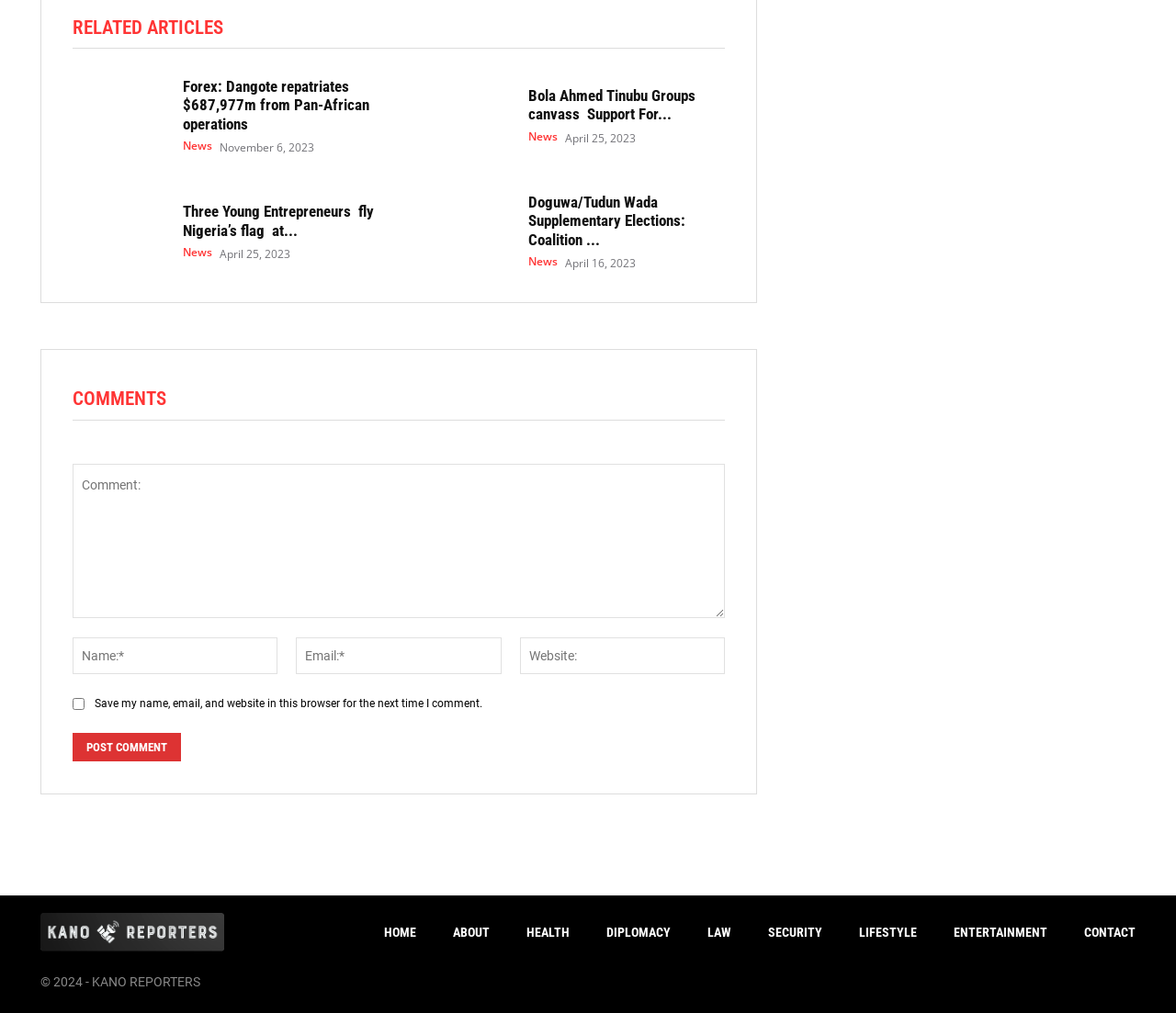What is the function of the button 'Post Comment'?
Analyze the screenshot and provide a detailed answer to the question.

I determined the function of the button by looking at its label 'Post Comment' and its location in the comments section, which suggests that it is used to submit a comment after entering the required information.